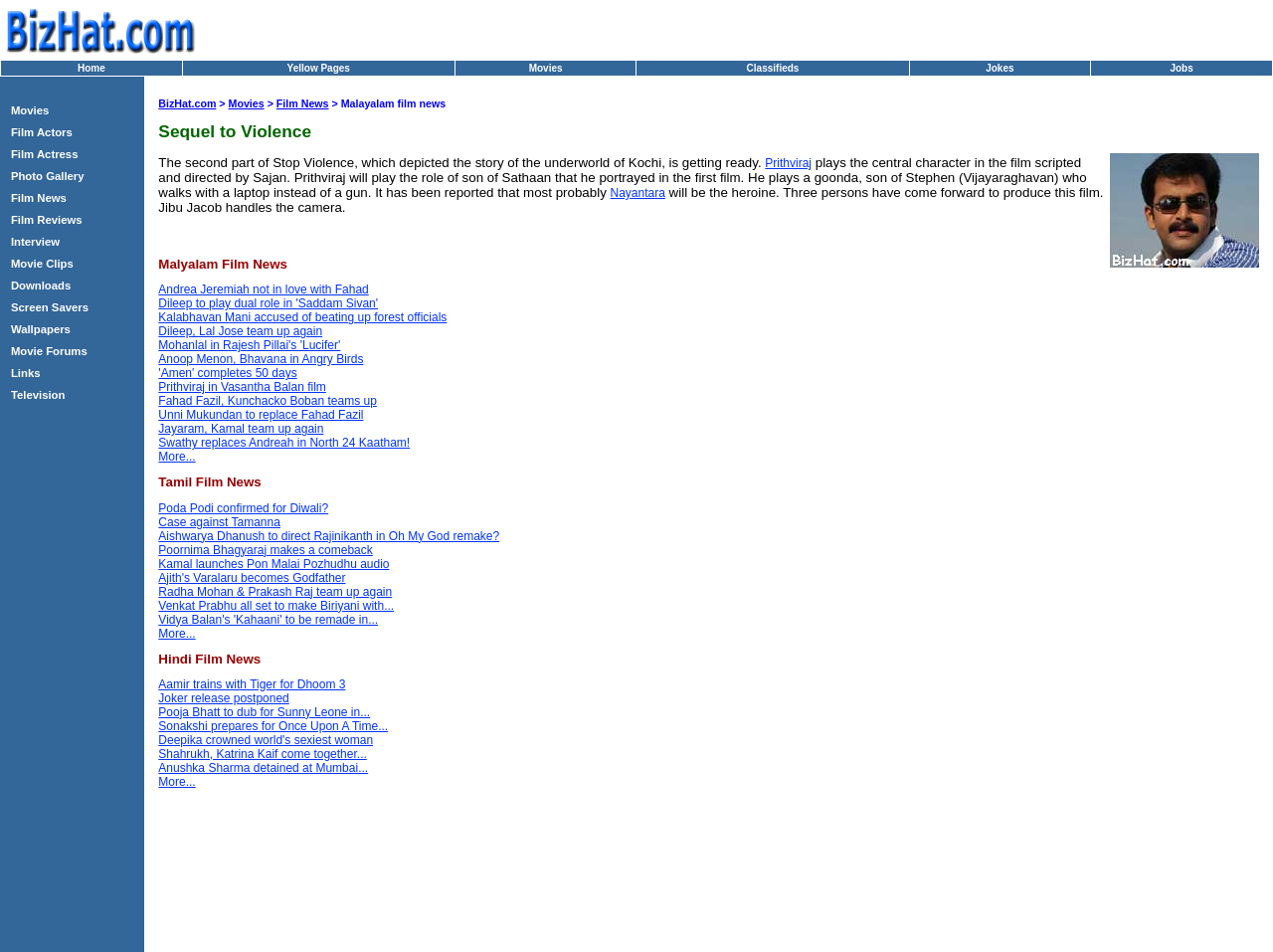Please provide the bounding box coordinates for the UI element as described: "Joker release postponed". The coordinates must be four floats between 0 and 1, represented as [left, top, right, bottom].

[0.124, 0.726, 0.227, 0.74]